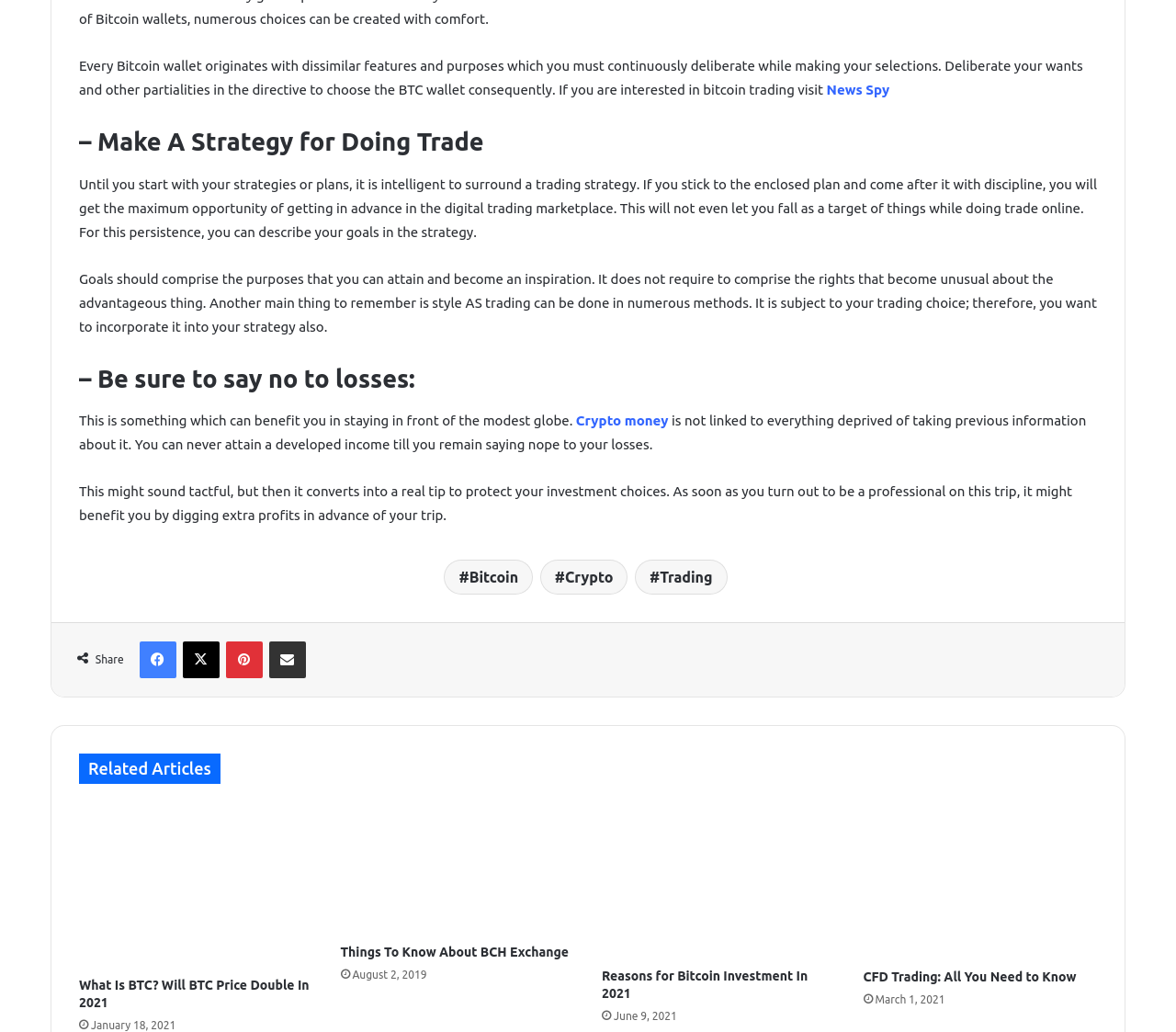Please answer the following question using a single word or phrase: What is the purpose of the links at the top of the webpage?

To share on social media